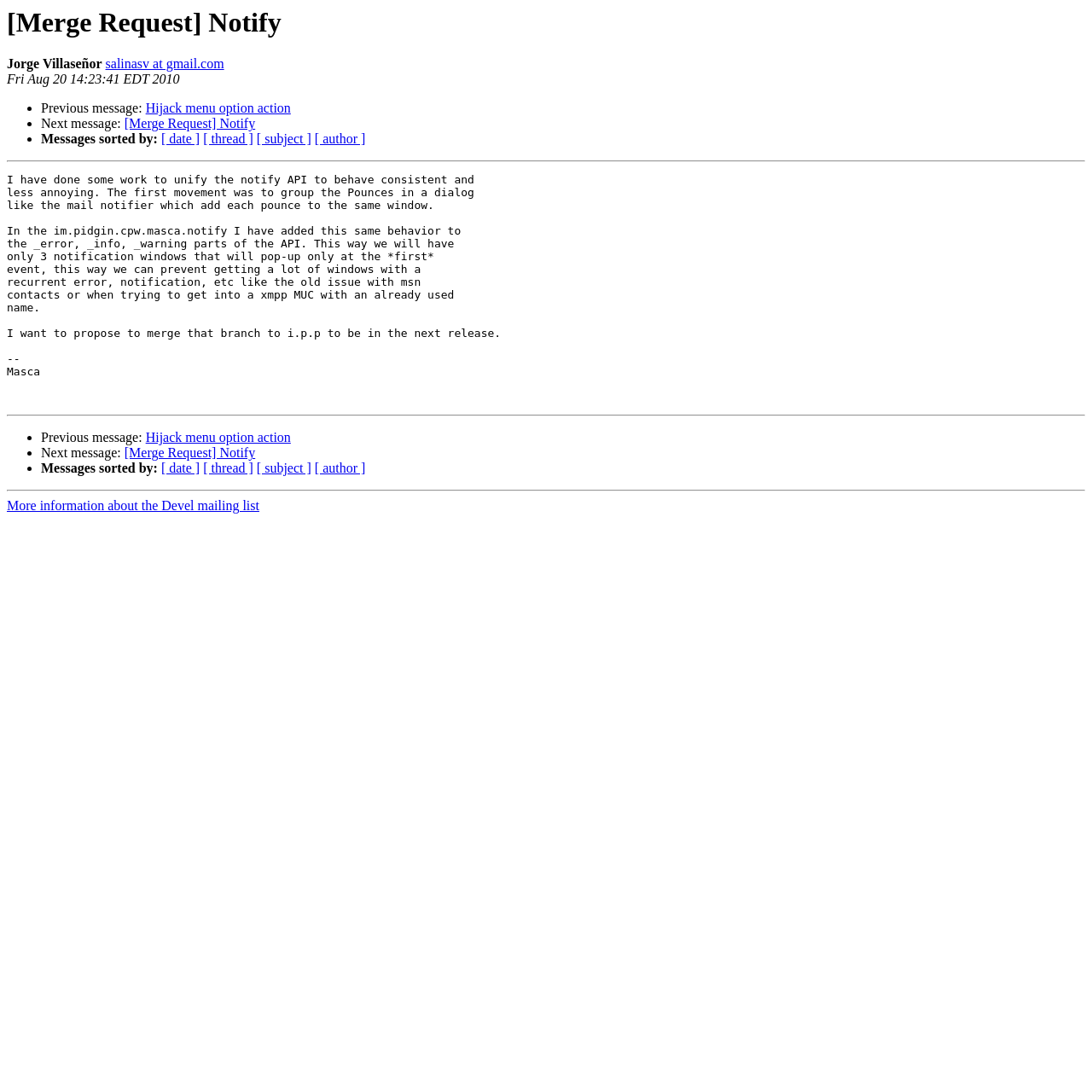Determine the bounding box coordinates for the clickable element required to fulfill the instruction: "Check next message". Provide the coordinates as four float numbers between 0 and 1, i.e., [left, top, right, bottom].

[0.038, 0.408, 0.114, 0.421]